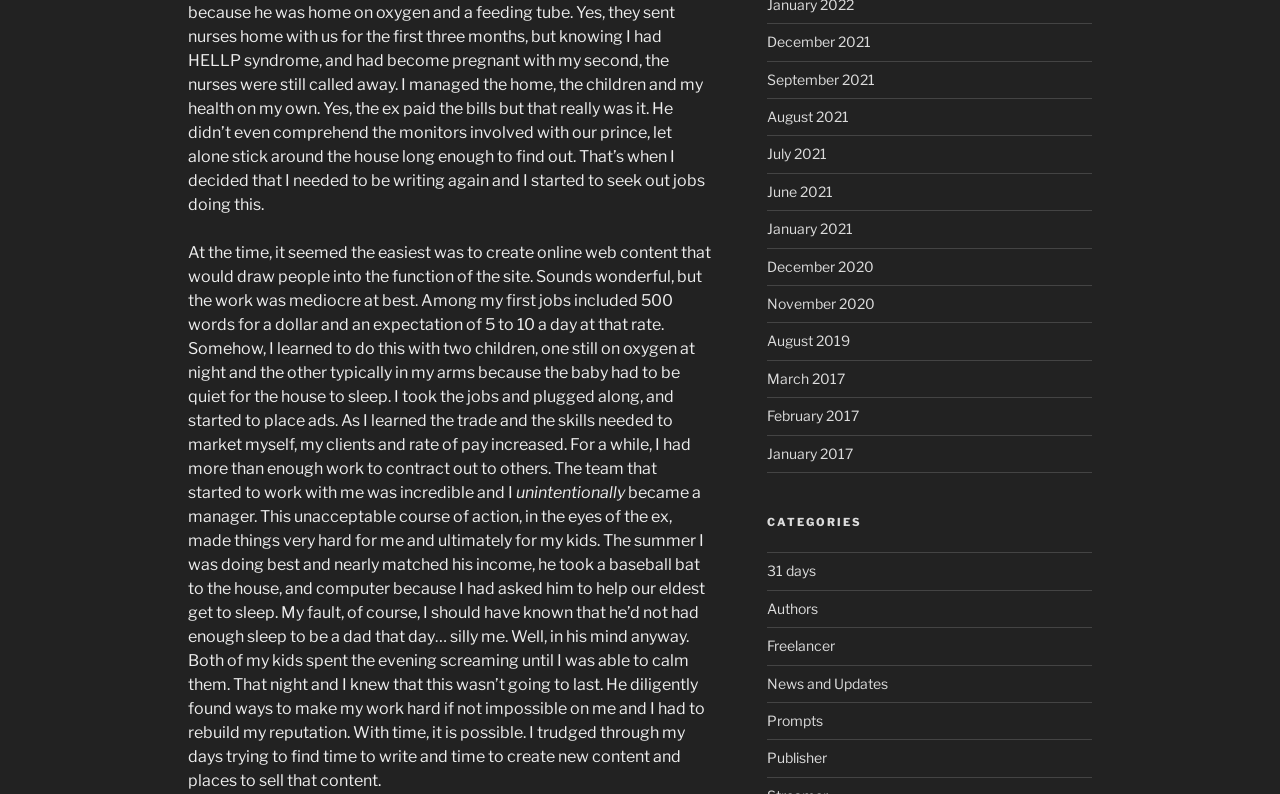Provide a brief response in the form of a single word or phrase:
What is the author's occupation?

Freelancer